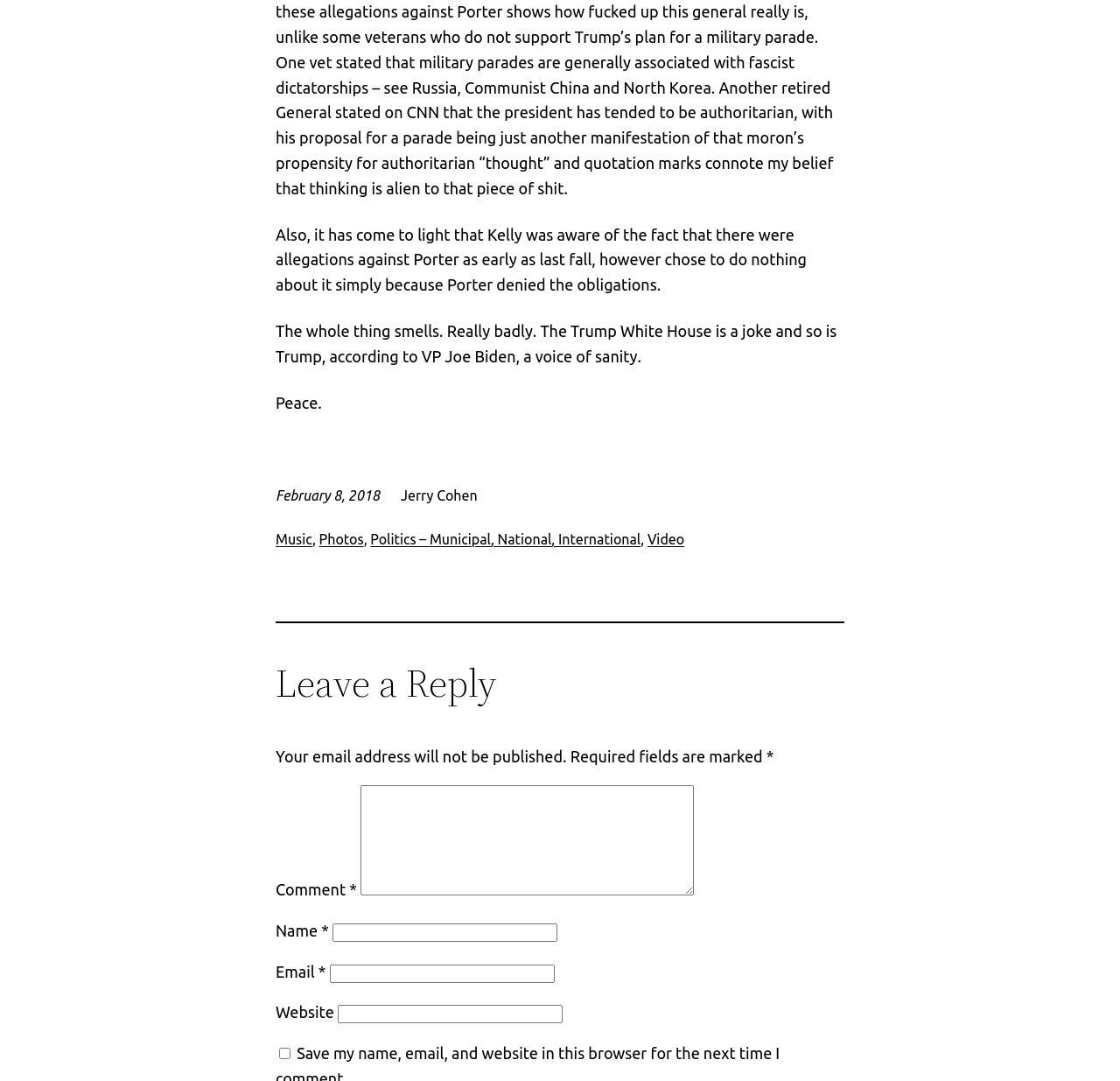Please give the bounding box coordinates of the area that should be clicked to fulfill the following instruction: "Enter a comment". The coordinates should be in the format of four float numbers from 0 to 1, i.e., [left, top, right, bottom].

[0.322, 0.726, 0.62, 0.828]